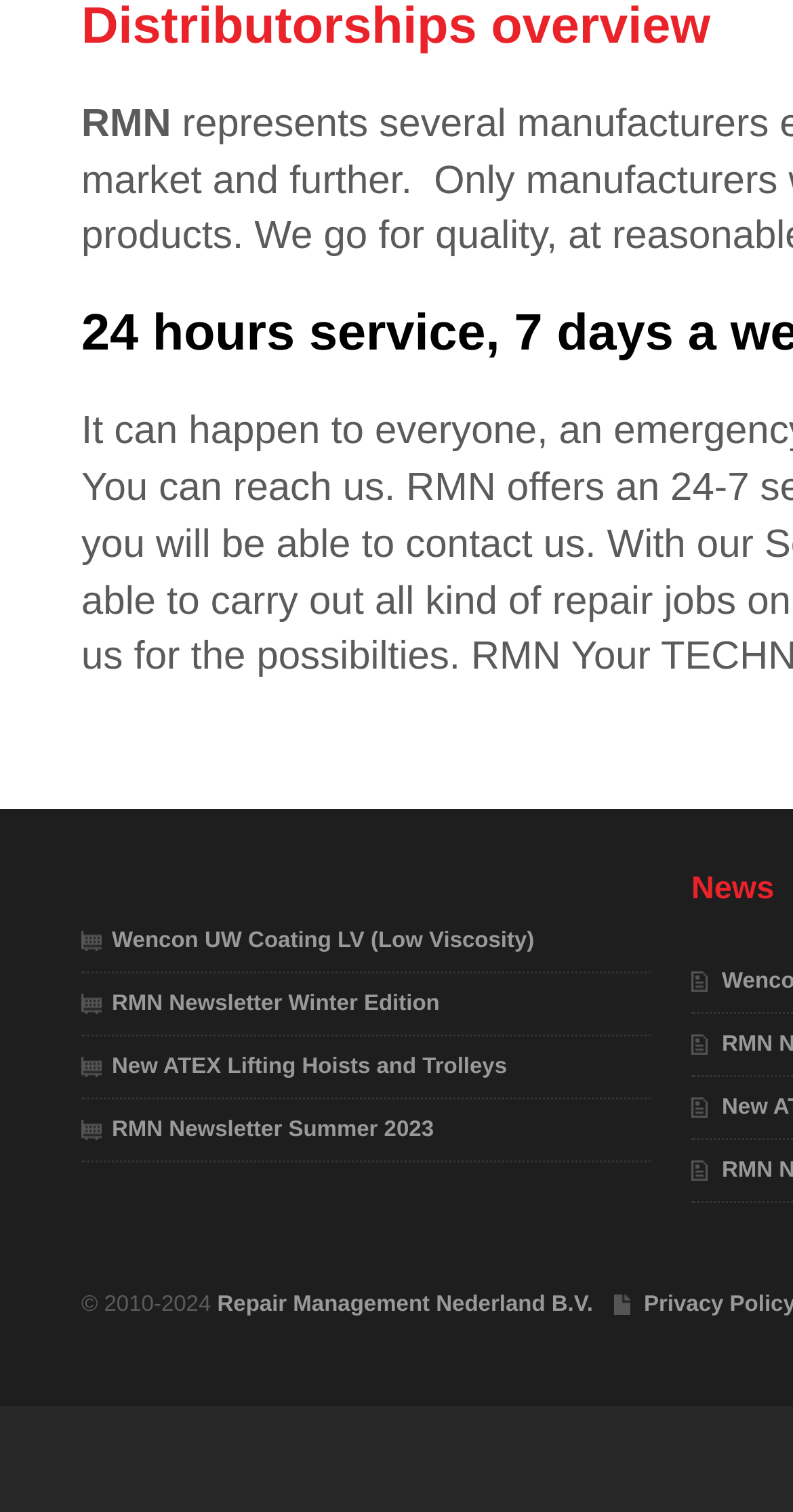What is the company name at the bottom of the page?
Give a thorough and detailed response to the question.

I found the company name at the bottom of the page by looking at the static text element with the bounding box coordinates [0.274, 0.855, 0.748, 0.871]. The text content of this element is 'Repair Management Nederland B.V.'.